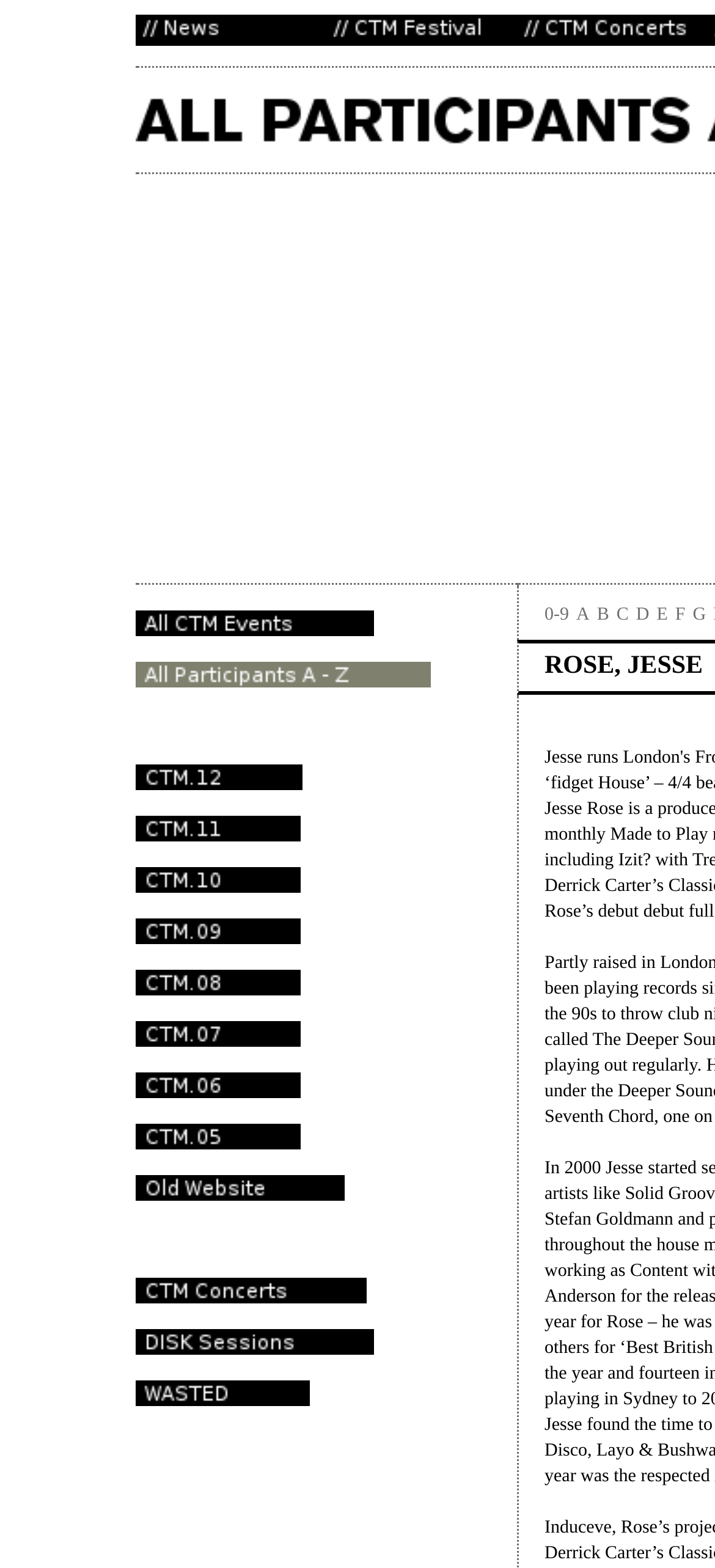Find the bounding box coordinates for the area that must be clicked to perform this action: "Click on News".

[0.19, 0.016, 0.456, 0.029]